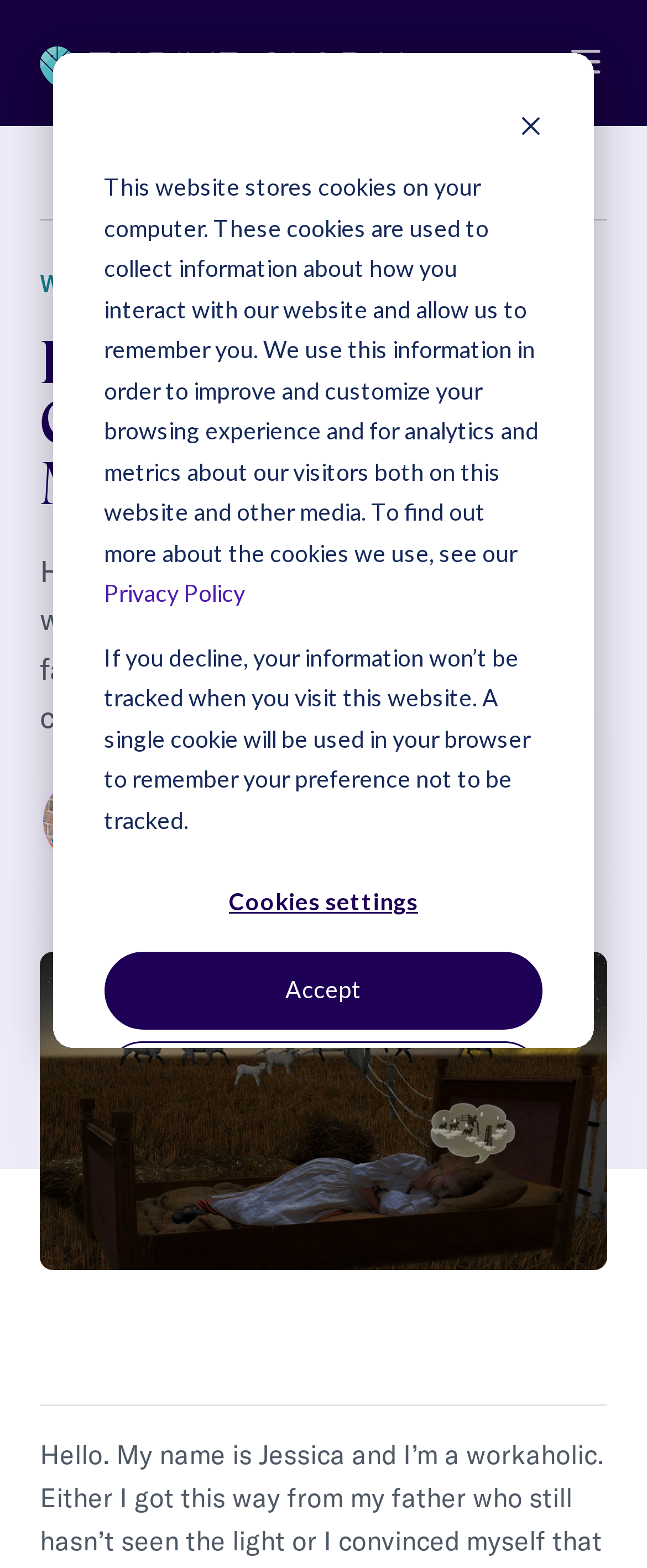What is the website's name?
Answer the question with as much detail as you can, using the image as a reference.

The website's name can be found at the top left corner of the webpage, where the link 'Thrive Global' is located, which suggests that the website's name is Thrive Global.